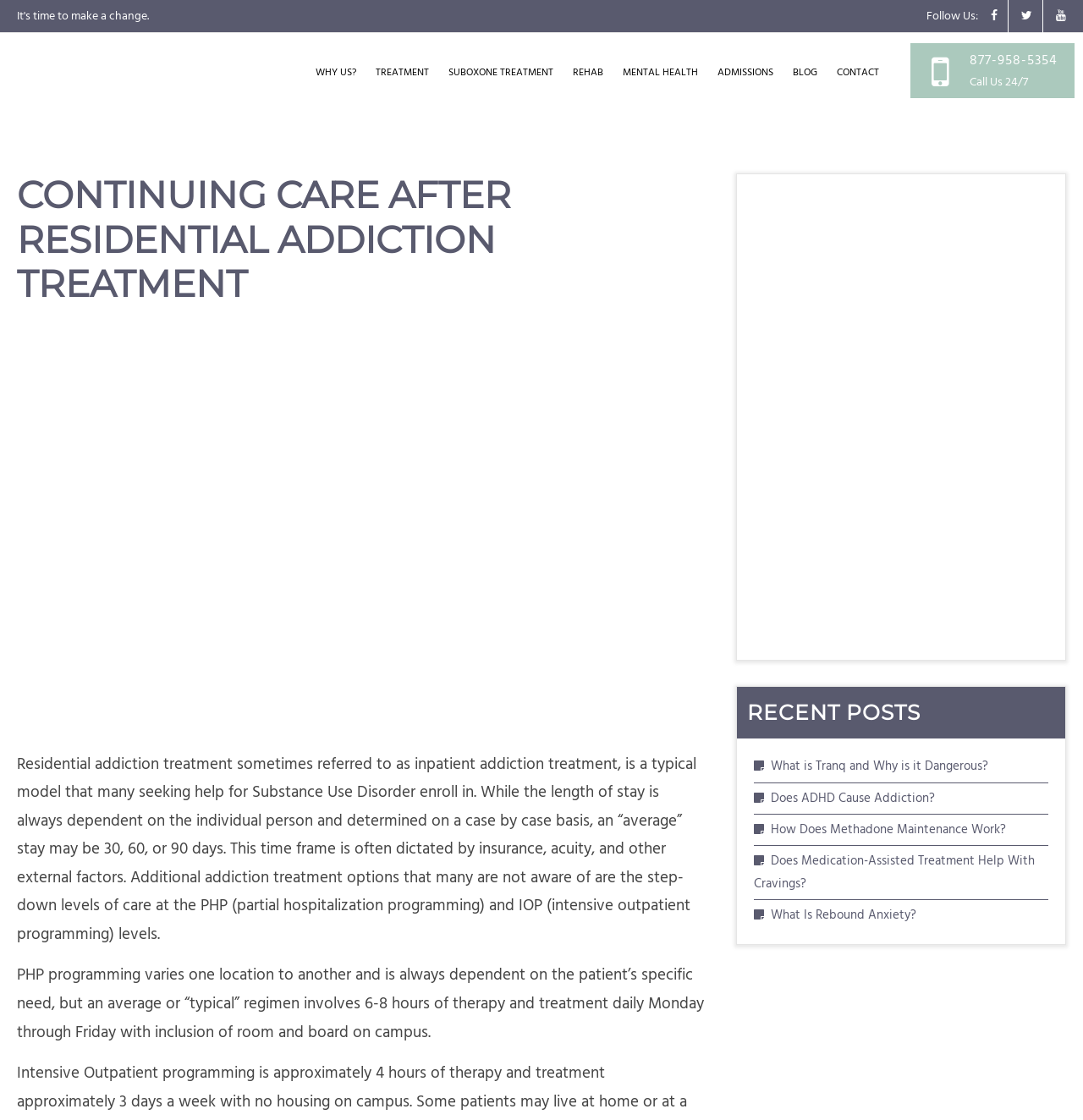Give a concise answer using one word or a phrase to the following question:
How many hours of therapy are involved in PHP programming?

6-8 hours